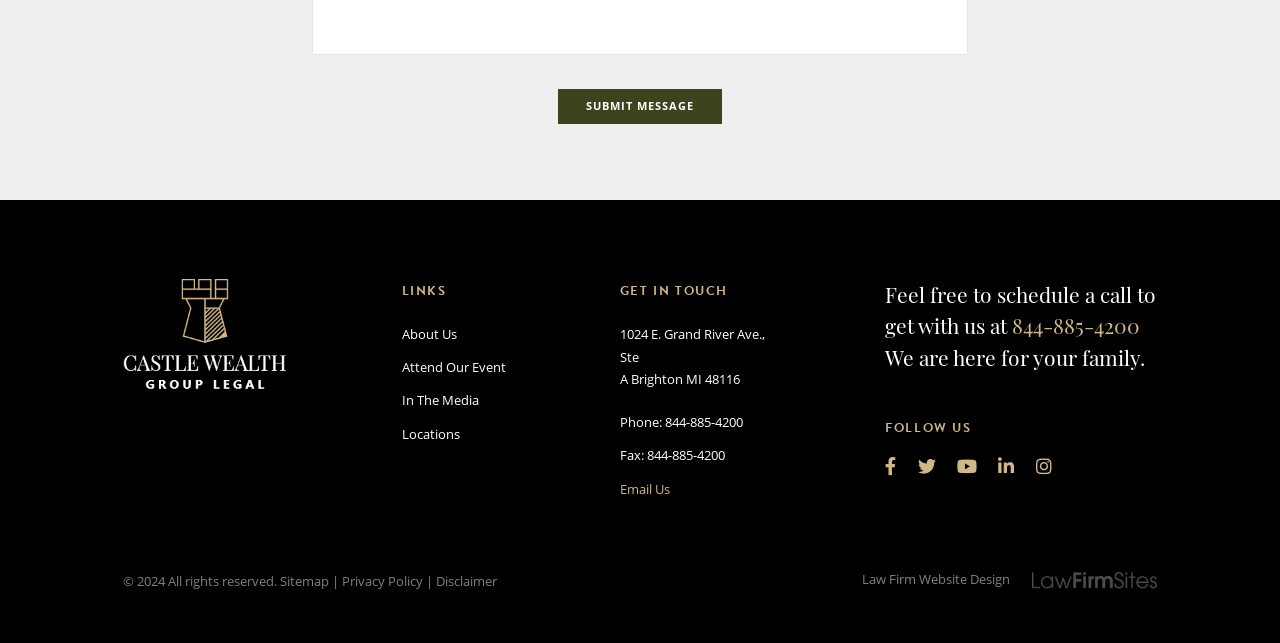Please determine the bounding box coordinates of the element's region to click in order to carry out the following instruction: "submit a message". The coordinates should be four float numbers between 0 and 1, i.e., [left, top, right, bottom].

[0.436, 0.138, 0.564, 0.194]